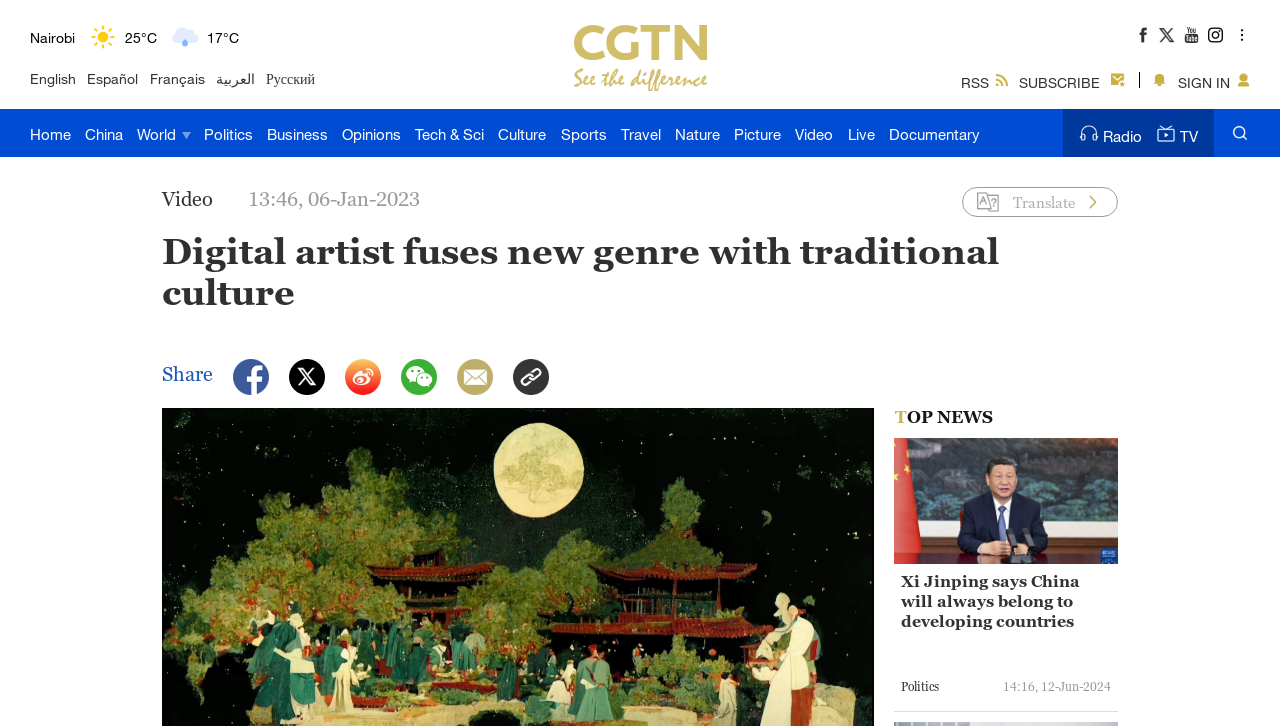Please provide the bounding box coordinates for the UI element as described: "parent_node: Share". The coordinates must be four floats between 0 and 1, represented as [left, top, right, bottom].

[0.226, 0.494, 0.254, 0.544]